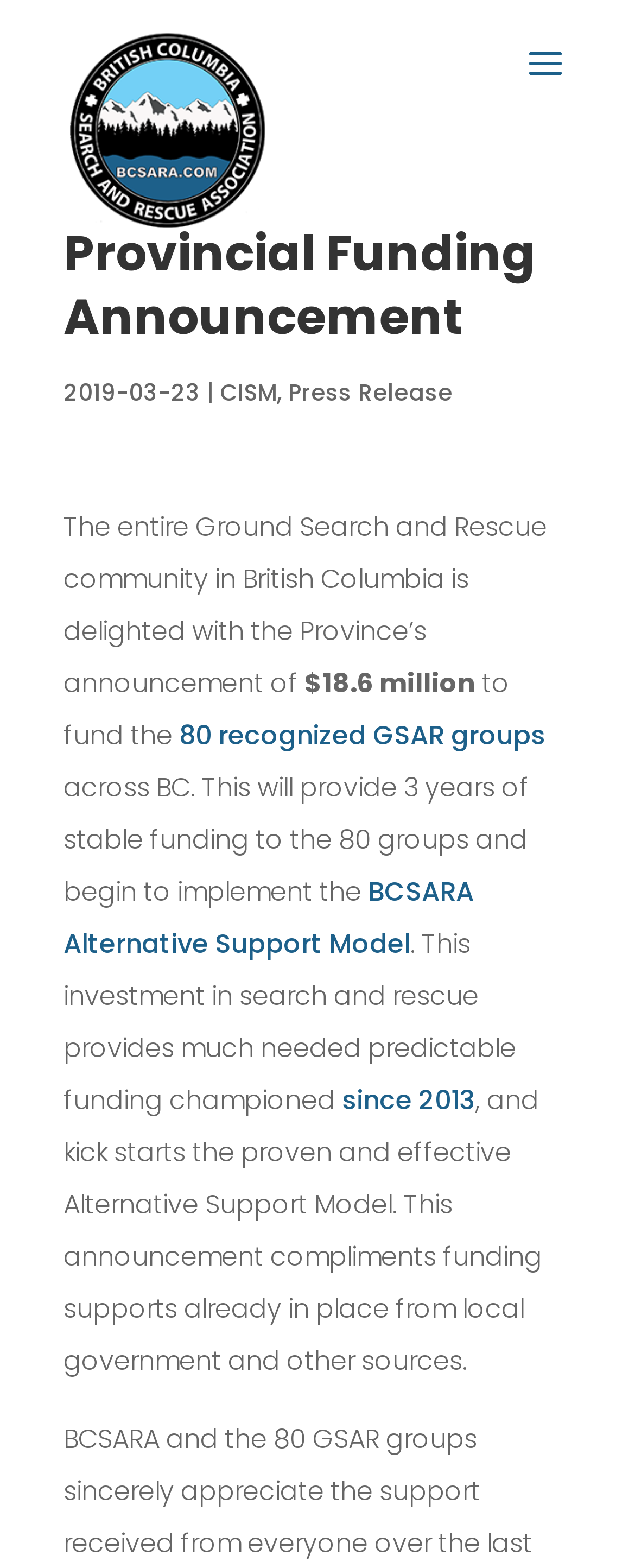Please find and generate the text of the main header of the webpage.

Provincial Funding Announcement